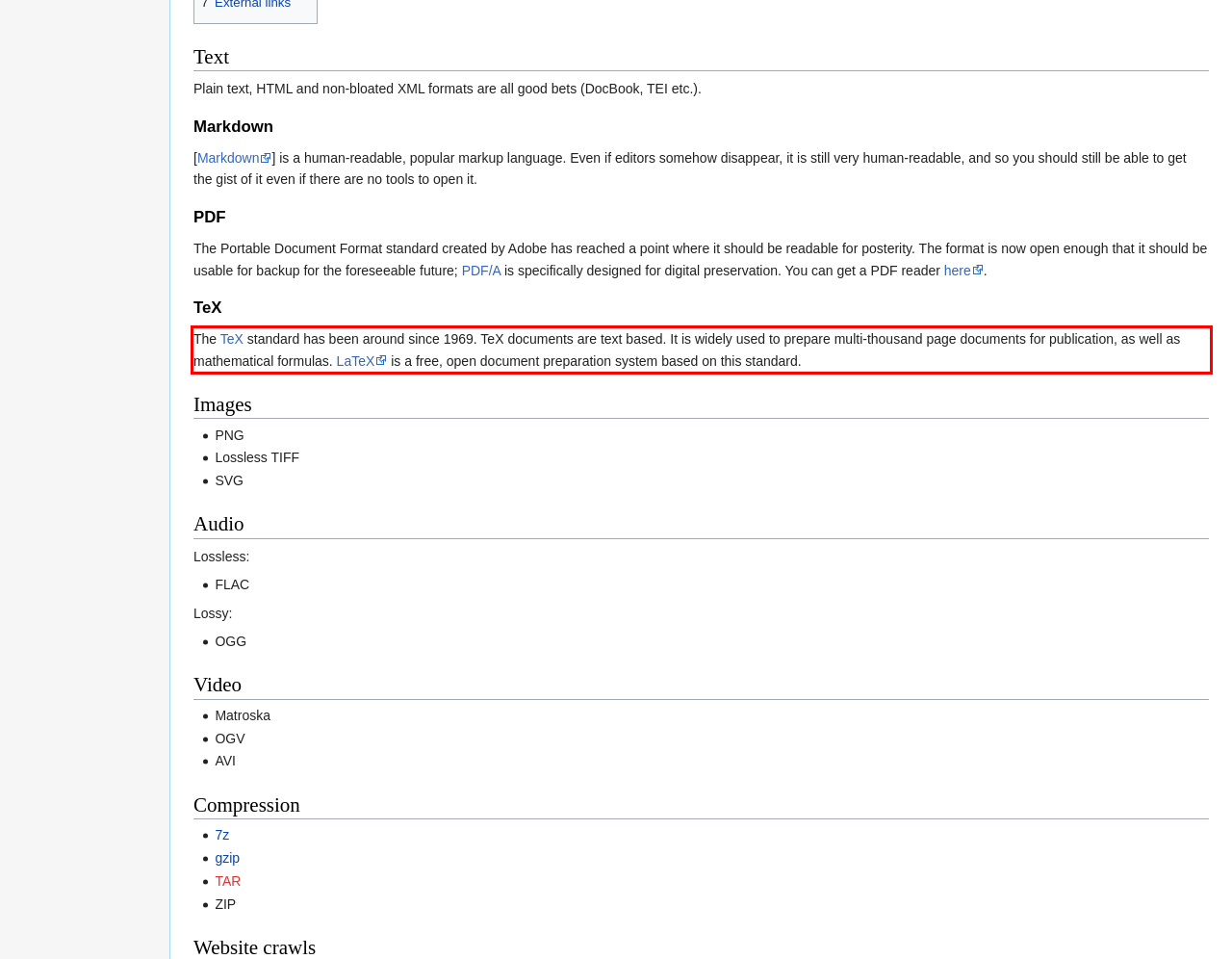There is a screenshot of a webpage with a red bounding box around a UI element. Please use OCR to extract the text within the red bounding box.

The TeX standard has been around since 1969. TeX documents are text based. It is widely used to prepare multi-thousand page documents for publication, as well as mathematical formulas. LaTeX is a free, open document preparation system based on this standard.